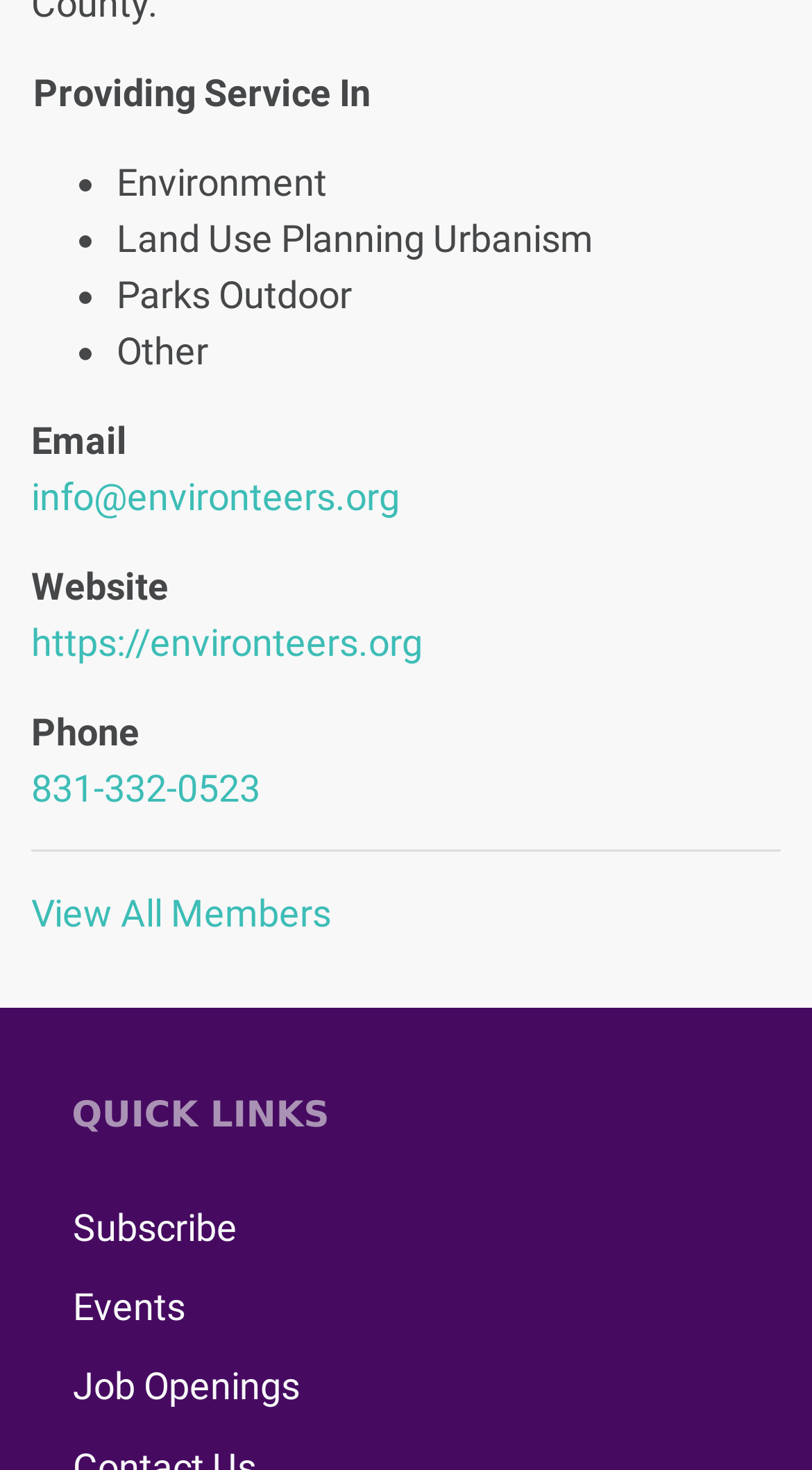Analyze the image and answer the question with as much detail as possible: 
How can I contact Environteers?

To contact Environteers, one can use their email address, visit their website, or call them on their phone number. This information is available in the contact section of the webpage, where the static text elements 'Email', 'Website', and 'Phone' are accompanied by their respective links and phone number.